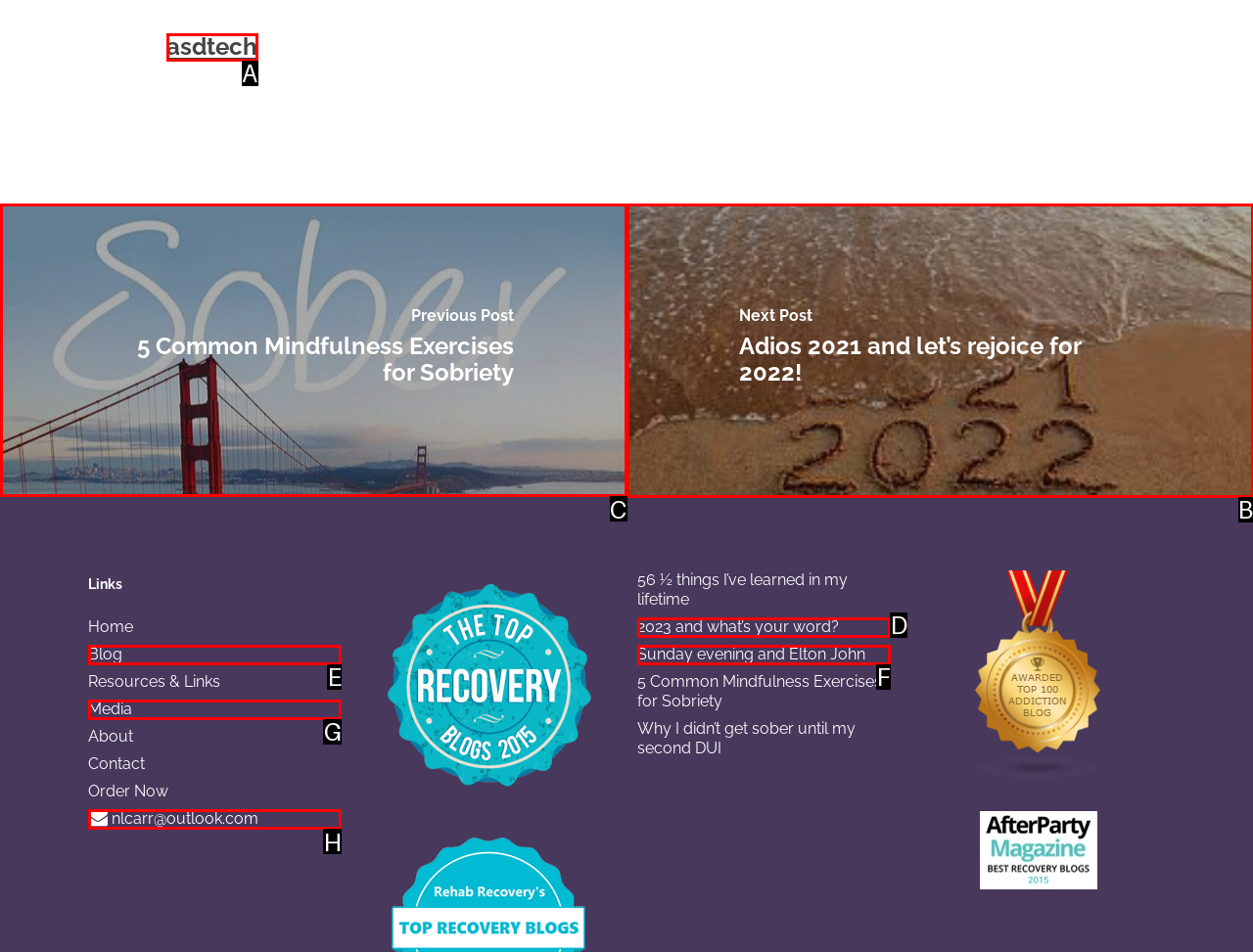Point out which HTML element you should click to fulfill the task: click the link to read '5 Common Mindfulness Exercises for Sobriety'.
Provide the option's letter from the given choices.

C